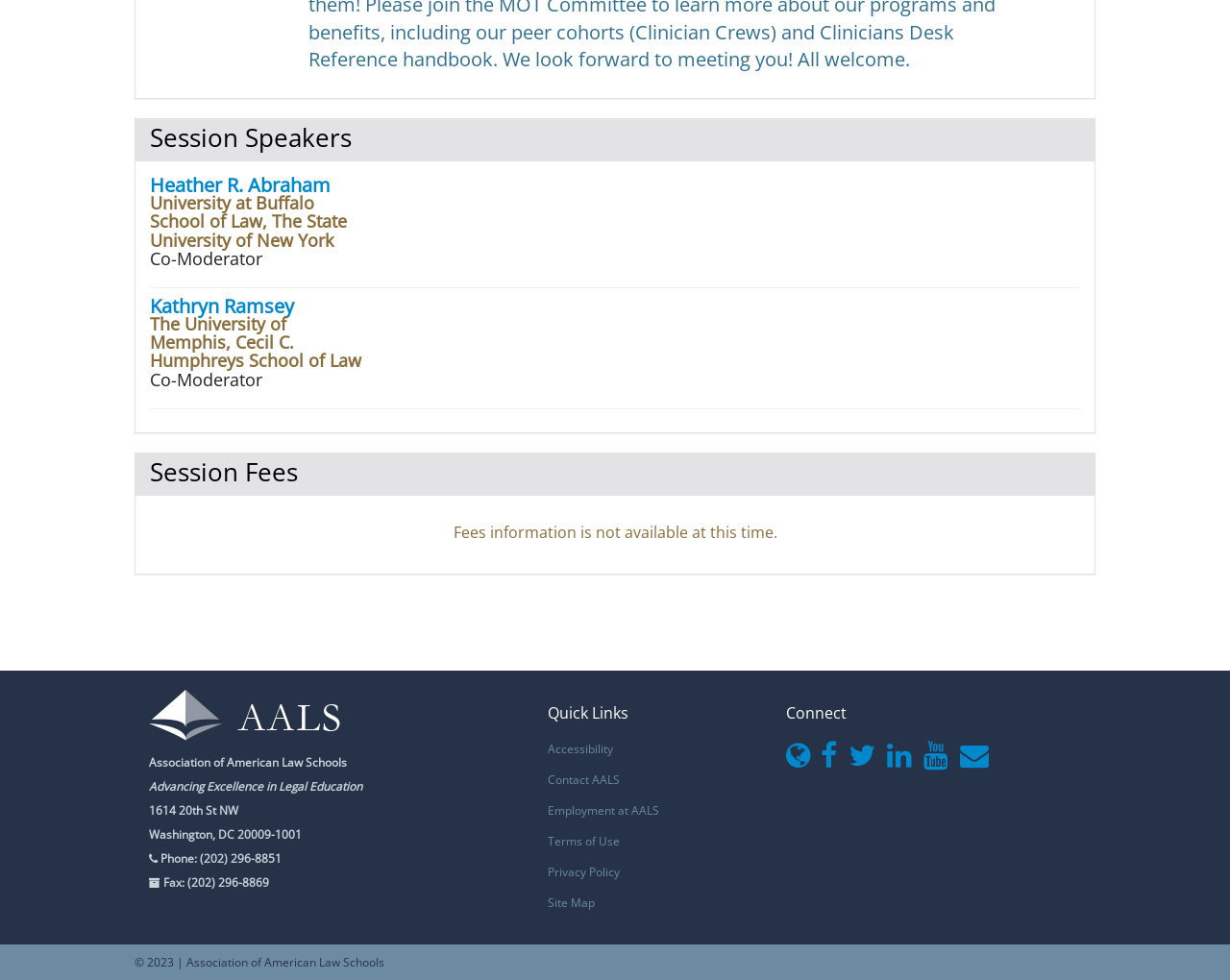Using the provided element description, identify the bounding box coordinates as (top-left x, top-left y, bottom-right x, bottom-right y). Ensure all values are between 0 and 1. Description: Accessibility

[0.445, 0.756, 0.498, 0.773]